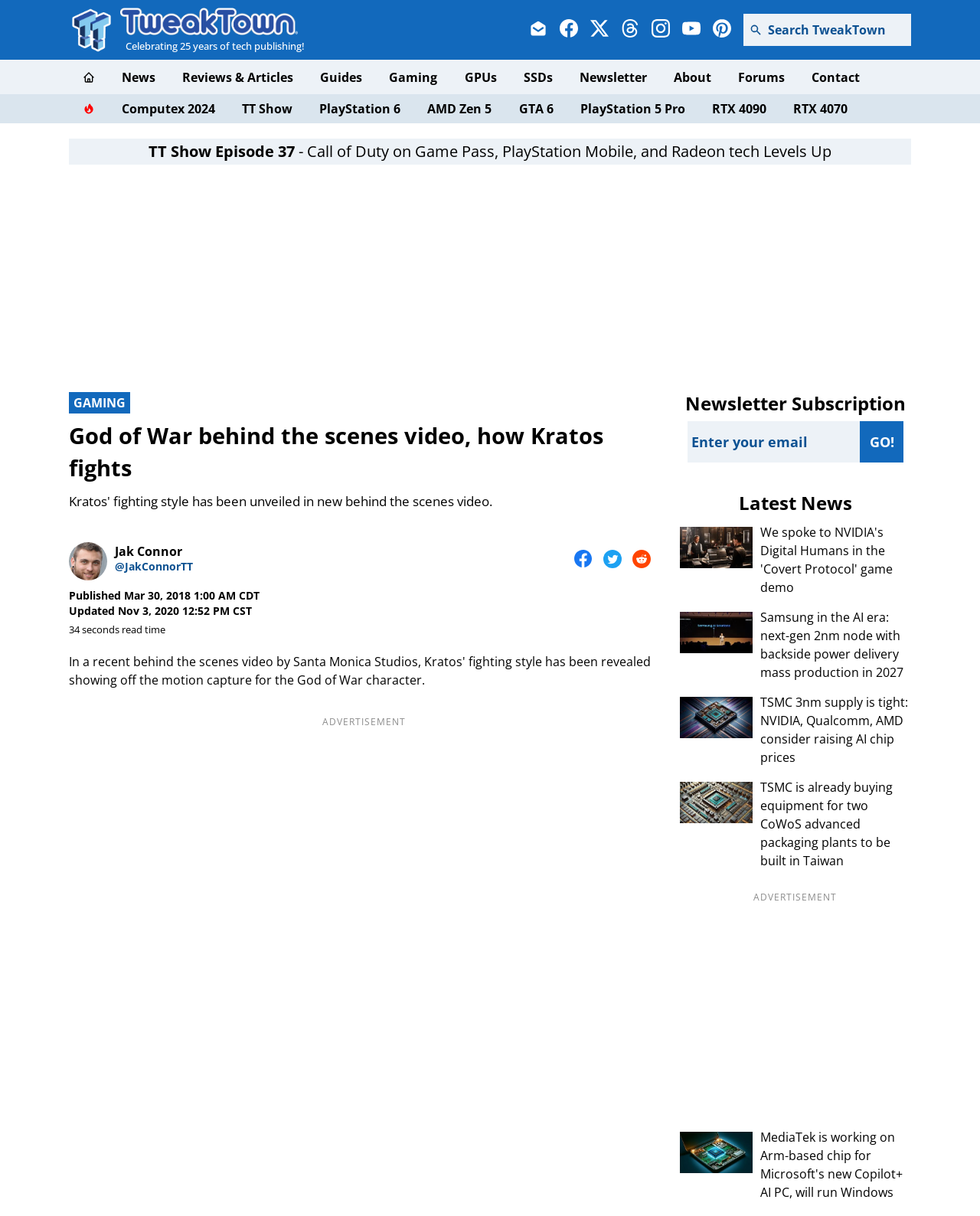Based on the description "RTX 4070", find the bounding box of the specified UI element.

[0.796, 0.078, 0.879, 0.1]